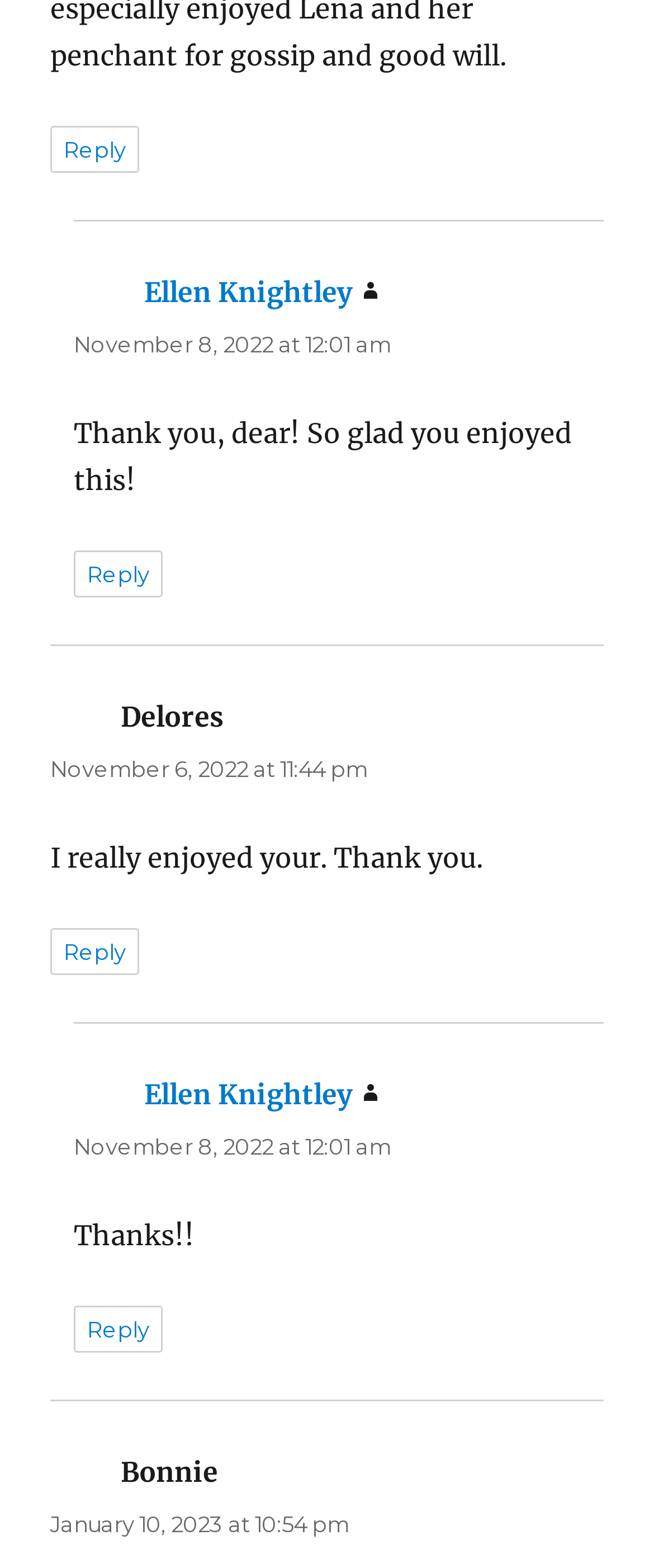Determine the bounding box coordinates for the clickable element required to fulfill the instruction: "Reply to Donna". Provide the coordinates as four float numbers between 0 and 1, i.e., [left, top, right, bottom].

[0.077, 0.08, 0.213, 0.11]